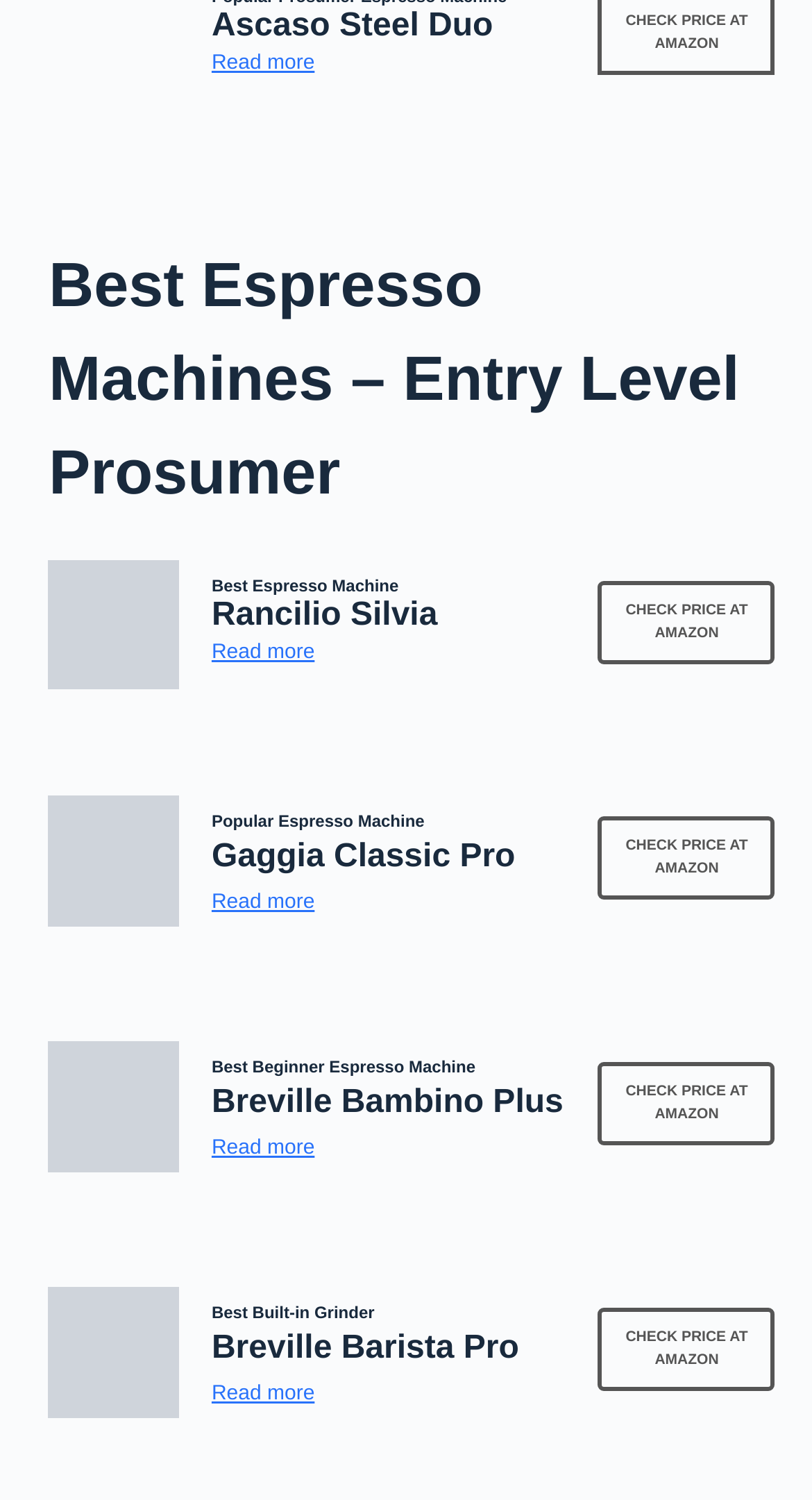Highlight the bounding box coordinates of the element that should be clicked to carry out the following instruction: "Read more about Breville Barista Pro". The coordinates must be given as four float numbers ranging from 0 to 1, i.e., [left, top, right, bottom].

[0.261, 0.922, 0.387, 0.938]